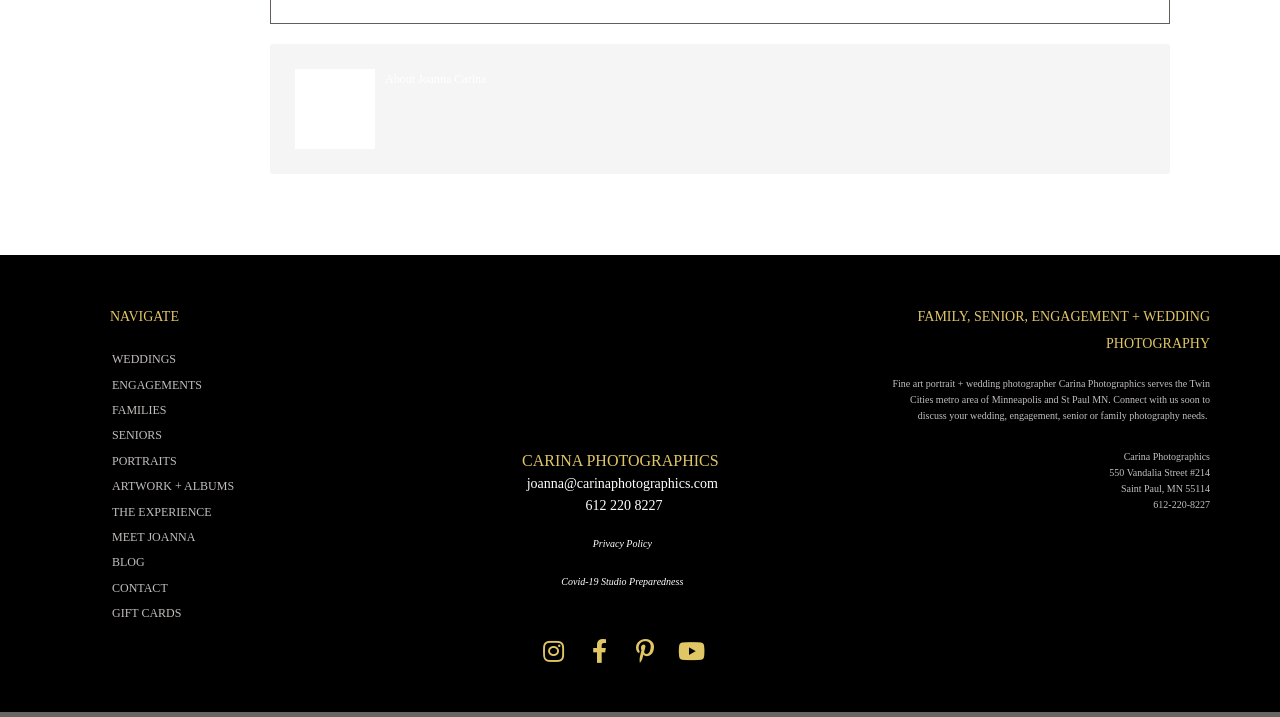Please identify the bounding box coordinates of the clickable element to fulfill the following instruction: "View CONTACT". The coordinates should be four float numbers between 0 and 1, i.e., [left, top, right, bottom].

[0.086, 0.803, 0.303, 0.837]